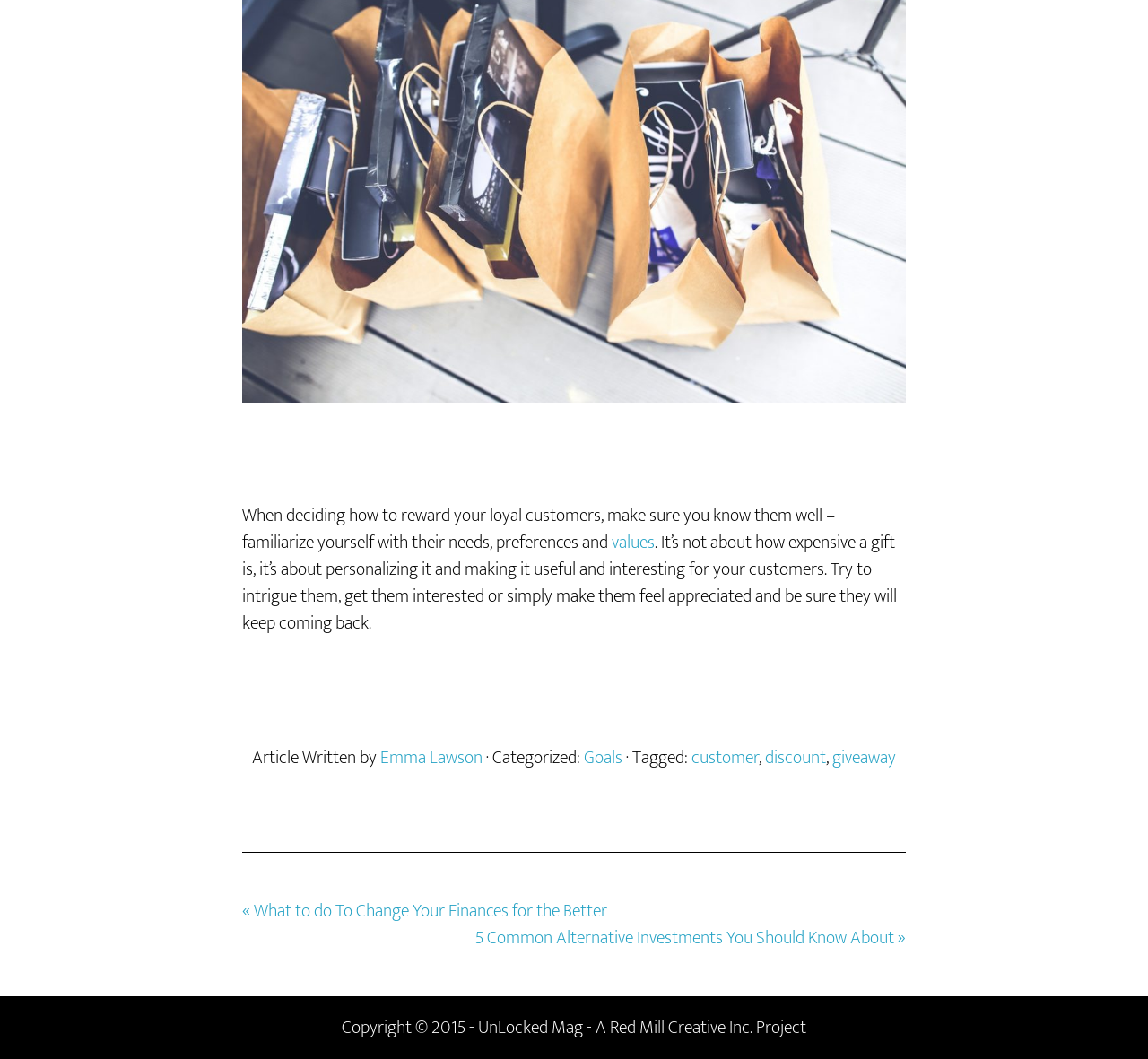Who wrote the article?
Answer the question with as much detail as possible.

The footer section of the webpage contains the text 'Article Written by' followed by a link to 'Emma Lawson', indicating that she is the author of the article.